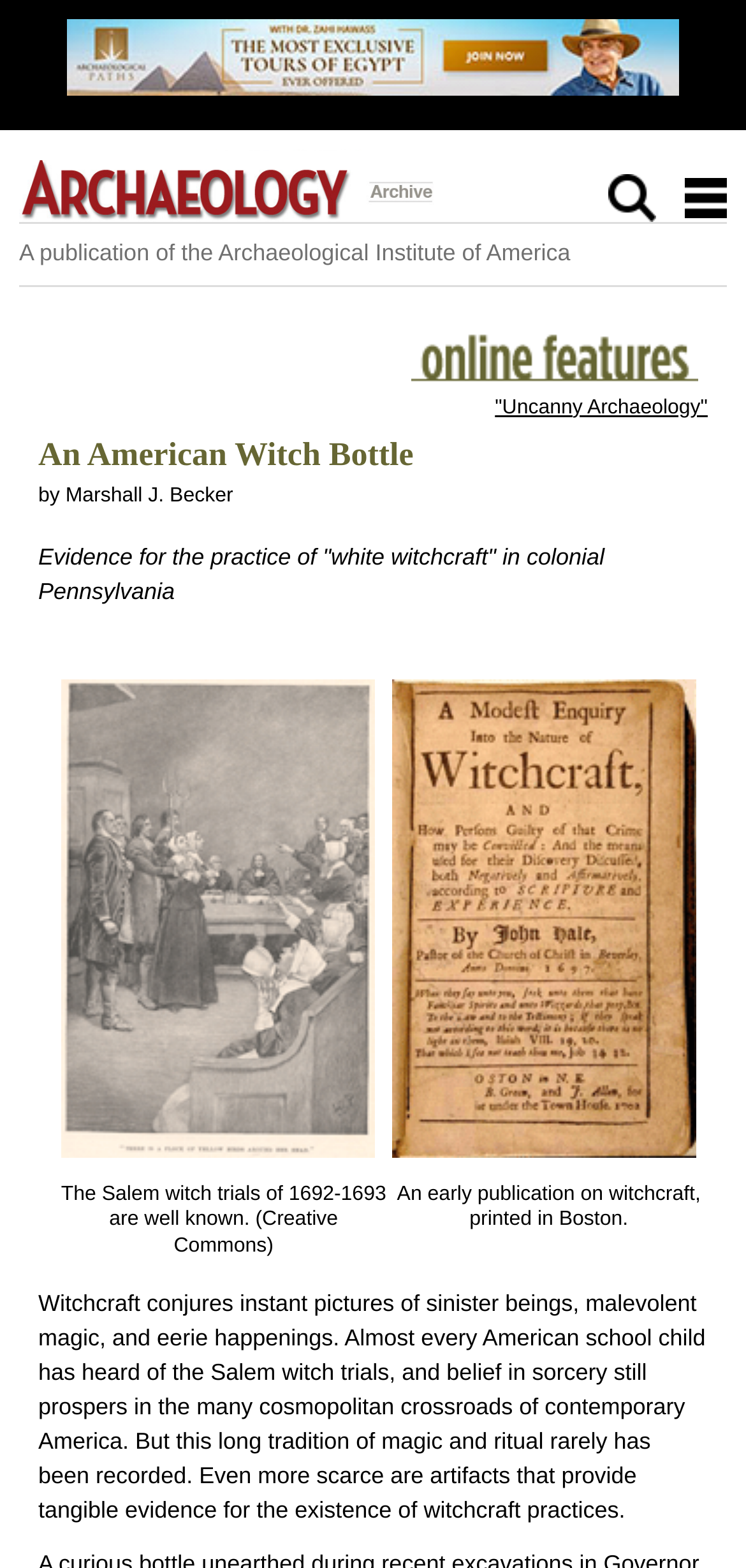Summarize the webpage in an elaborate manner.

The webpage is about an article titled "An American Witch Bottle" from the Archaeology Magazine Archive. At the top, there is an advertisement iframe, accompanied by two images on the right side. Below the advertisement, there is a link to the Archaeology Magazine Archive, which is accompanied by an image with the same name. 

To the right of the link, there is a static text stating that the webpage is a publication of the Archaeological Institute of America. Further down, there are three links: "online features", "An American Witch Bottle", and '"Uncanny Archaeology"'. The "An American Witch Bottle" link is accompanied by a static text with the same name, and below it, there is a static text stating the author's name, Marshall J. Becker. 

The main content of the article starts with a static text describing evidence for the practice of "white witchcraft" in colonial Pennsylvania. Below this text, there is a layout table with two rows, each containing an image and a static text. The images are accompanied by captions describing the Salem witch trials and an early publication on witchcraft. 

Finally, at the bottom of the page, there is a long static text that discusses the concept of witchcraft, its history, and its presence in contemporary America. The text also mentions the rarity of artifacts providing tangible evidence for witchcraft practices.